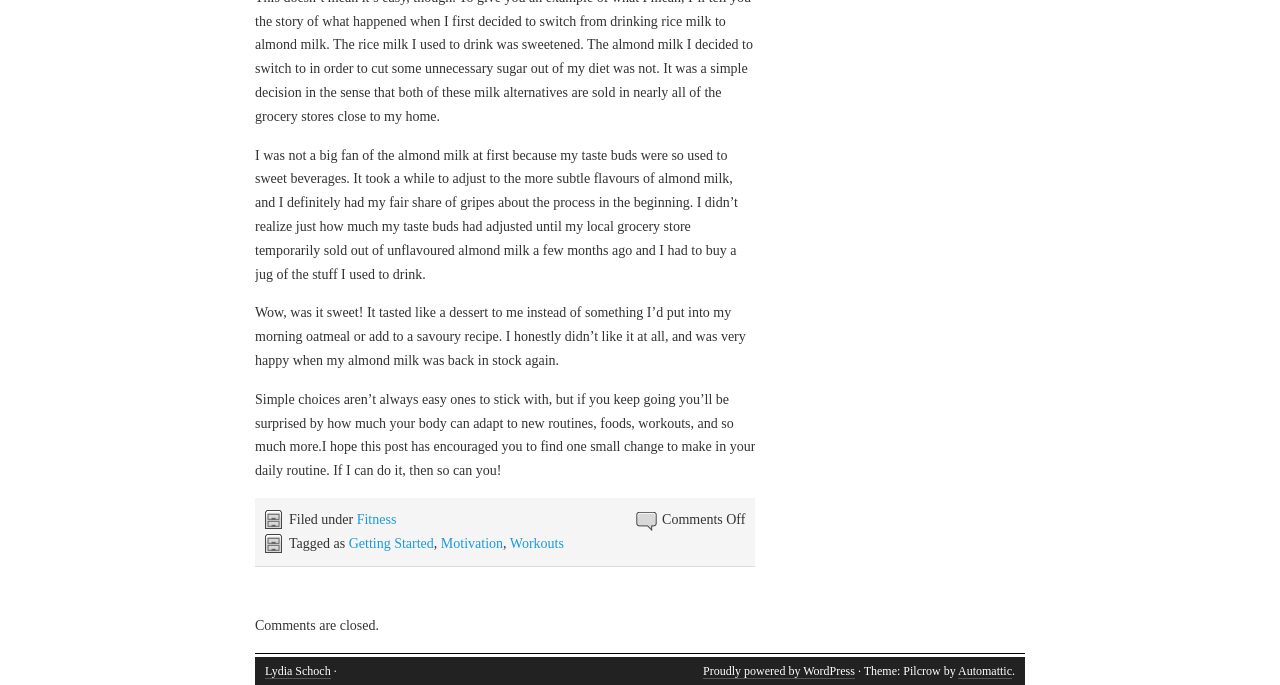Locate the bounding box coordinates of the area that needs to be clicked to fulfill the following instruction: "read the article". The coordinates should be in the format of four float numbers between 0 and 1, namely [left, top, right, bottom].

[0.199, 0.216, 0.577, 0.411]